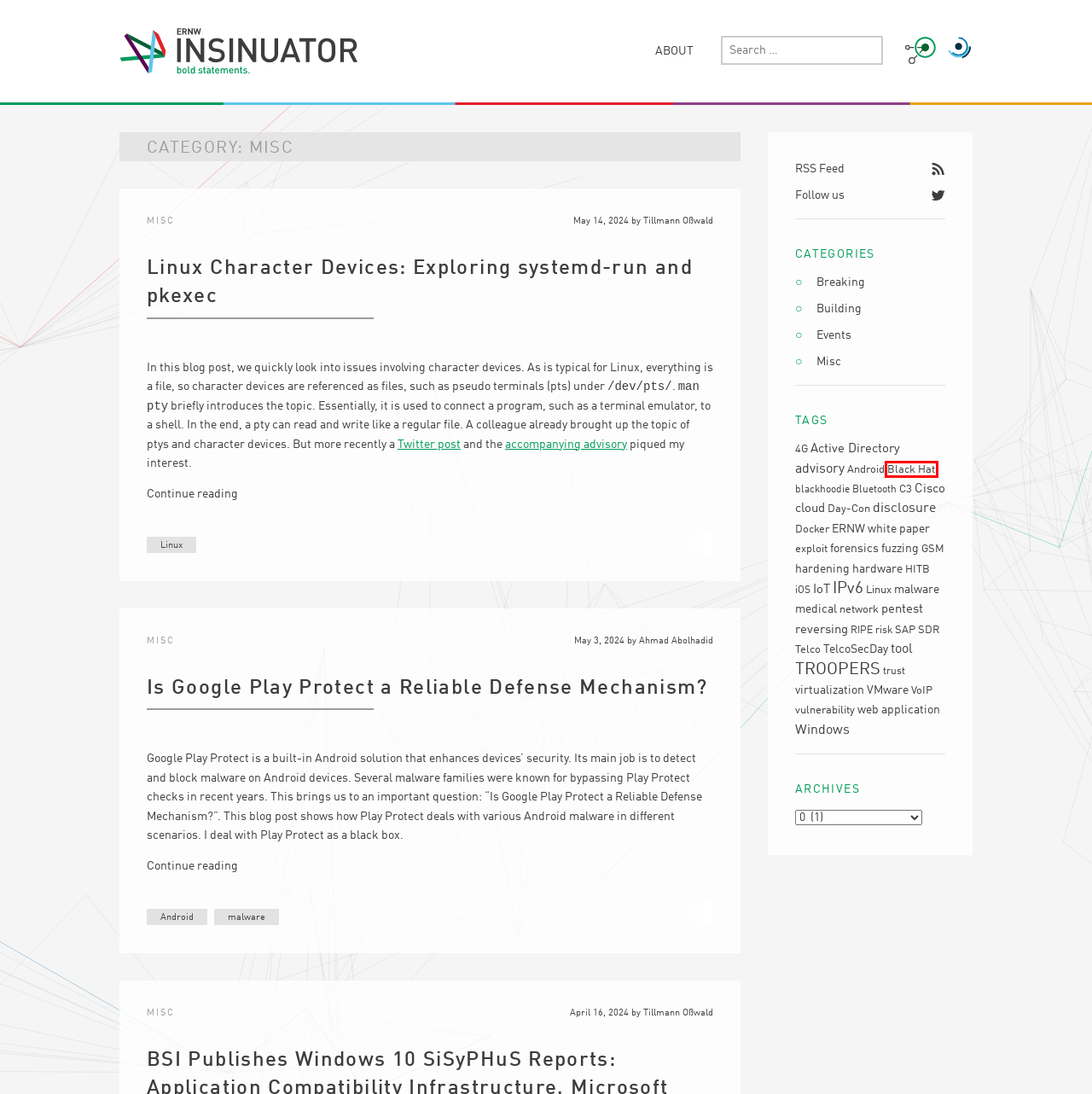You have a screenshot of a webpage where a red bounding box highlights a specific UI element. Identify the description that best matches the resulting webpage after the highlighted element is clicked. The choices are:
A. ERNW white paper – Insinuator.net
B. fuzzing – Insinuator.net
C. exploit – Insinuator.net
D. Events – Insinuator.net
E. Black Hat – Insinuator.net
F. Cisco – Insinuator.net
G. Tillmann Oßwald – Insinuator.net
H. Linux – Insinuator.net

E